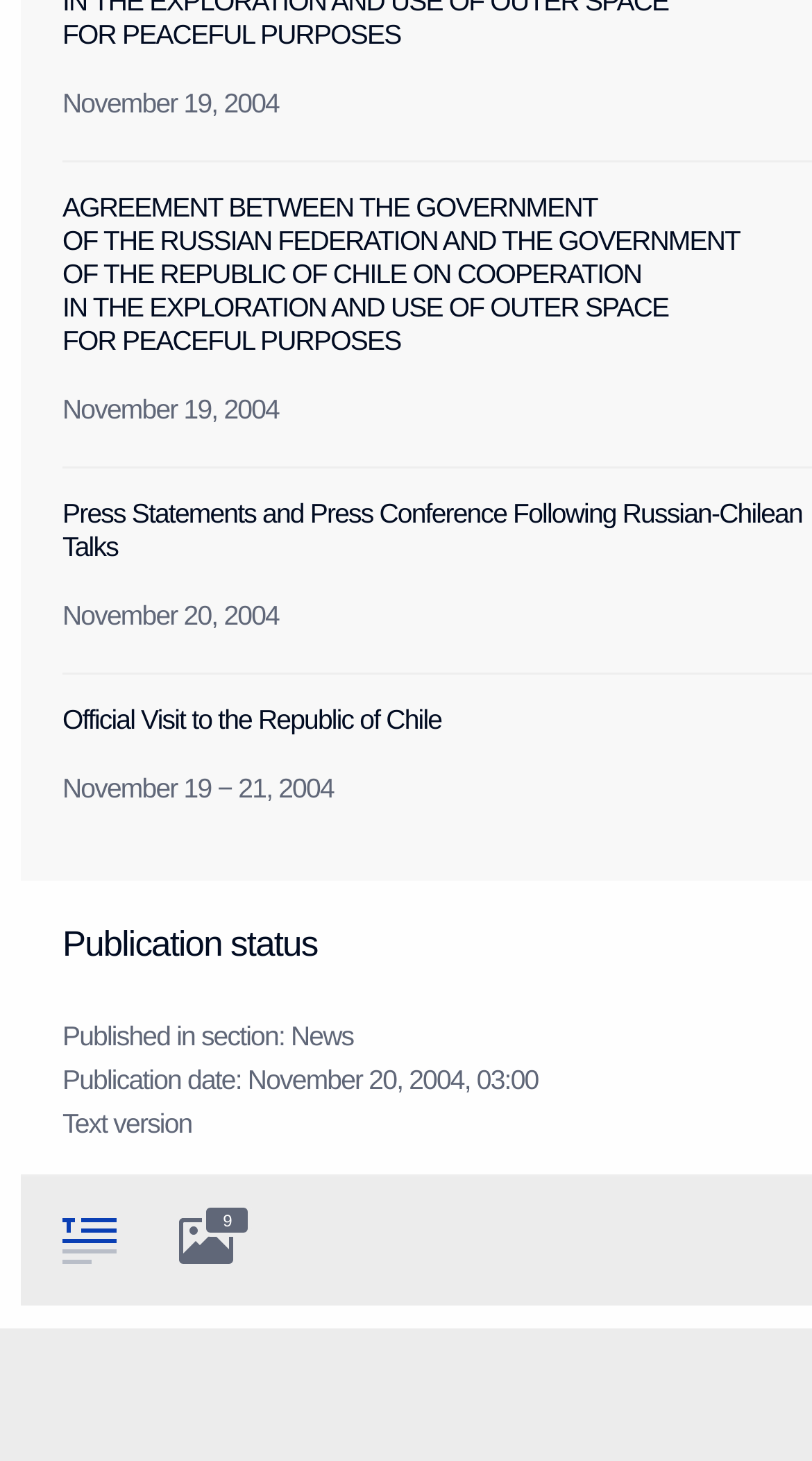Calculate the bounding box coordinates of the UI element given the description: "Payment Portal".

None